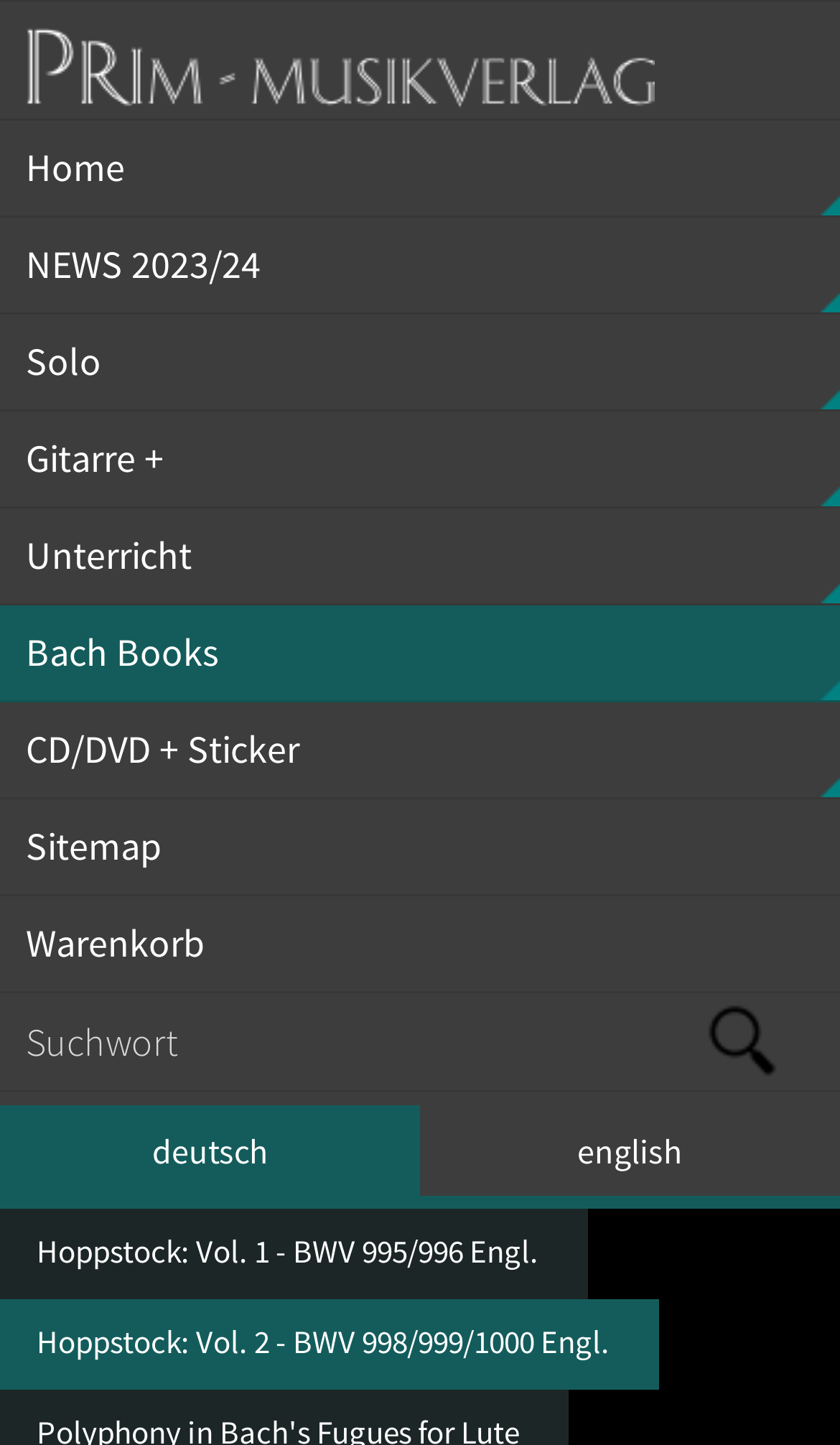Give a short answer to this question using one word or a phrase:
What is the language of the webpage?

German and English